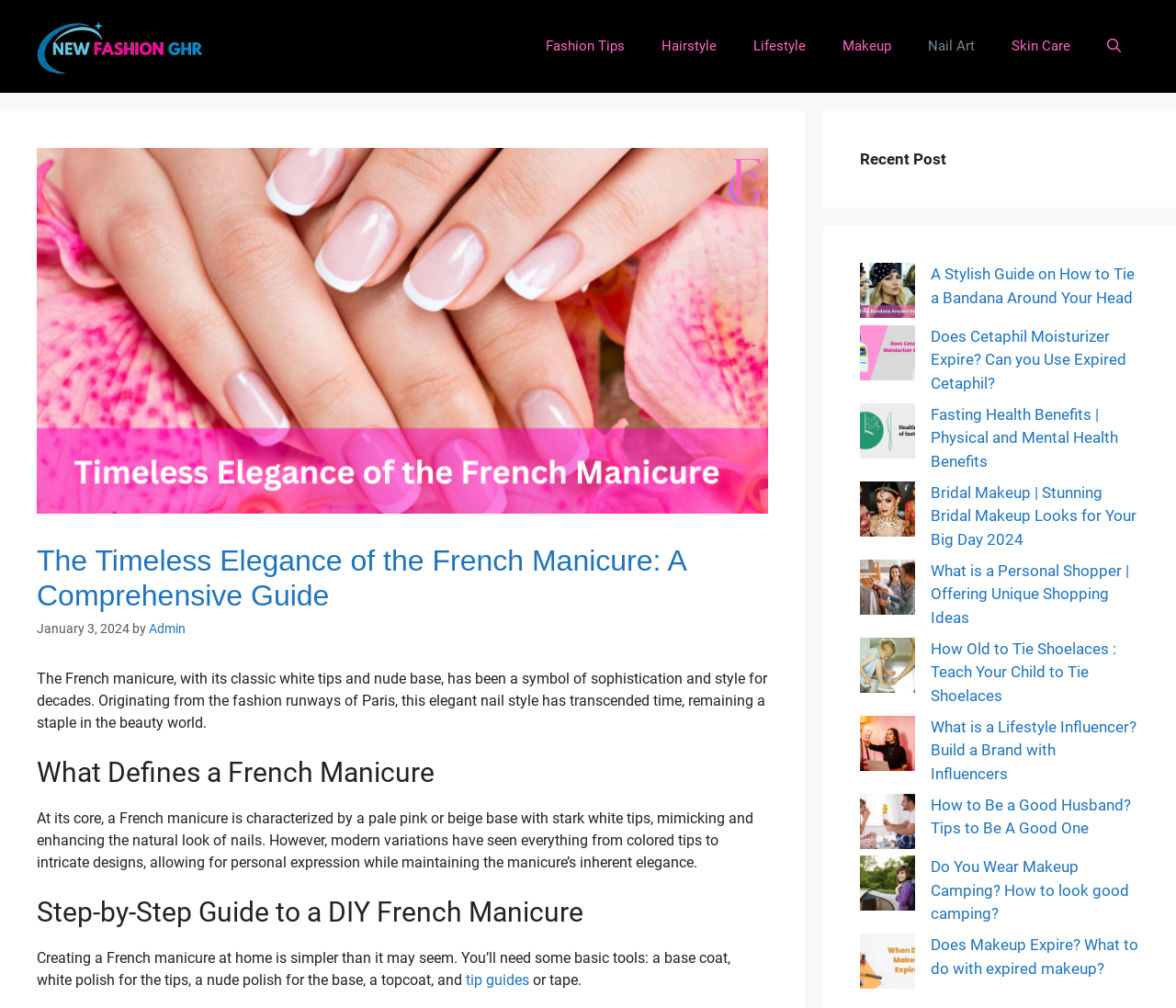Kindly determine the bounding box coordinates of the area that needs to be clicked to fulfill this instruction: "Learn more about 'Nail Art'".

[0.773, 0.019, 0.845, 0.073]